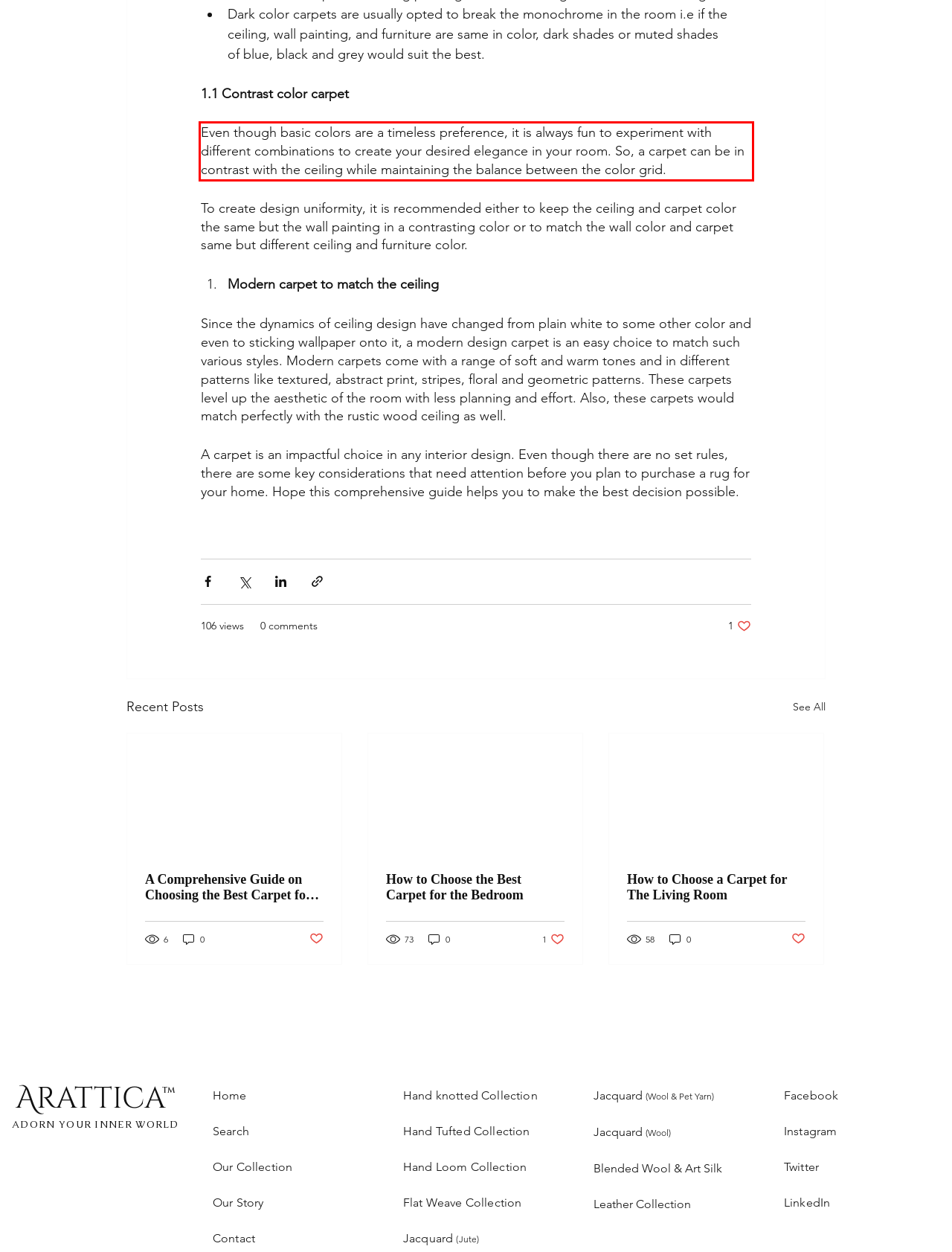Using the provided webpage screenshot, identify and read the text within the red rectangle bounding box.

Even though basic colors are a timeless preference, it is always fun to experiment with different combinations to create your desired elegance in your room. So, a carpet can be in contrast with the ceiling while maintaining the balance between the color grid.